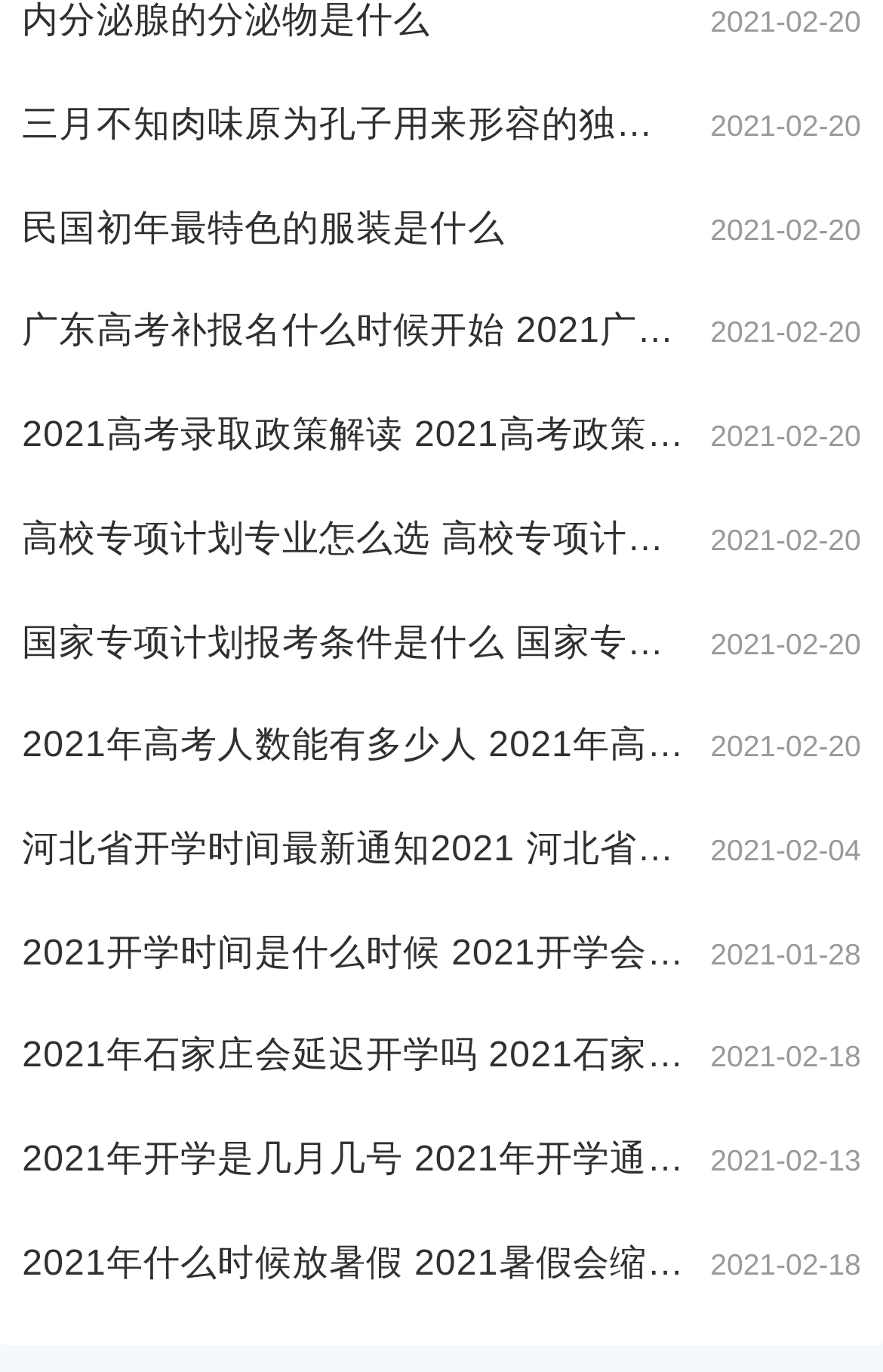How many links are there on the webpage?
Please provide a single word or phrase answer based on the image.

15